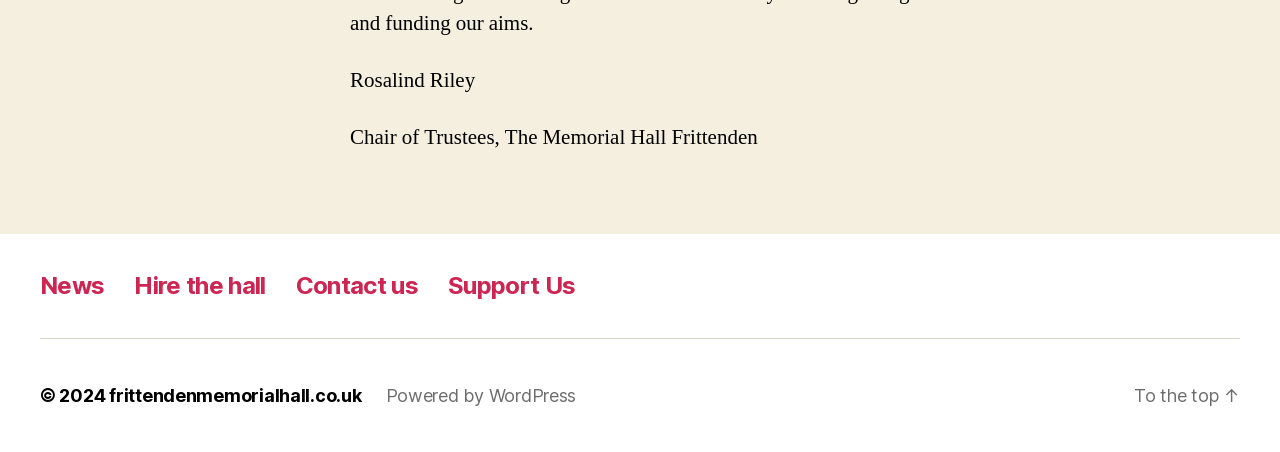Answer the question below with a single word or a brief phrase: 
What is the year of the copyright?

2024